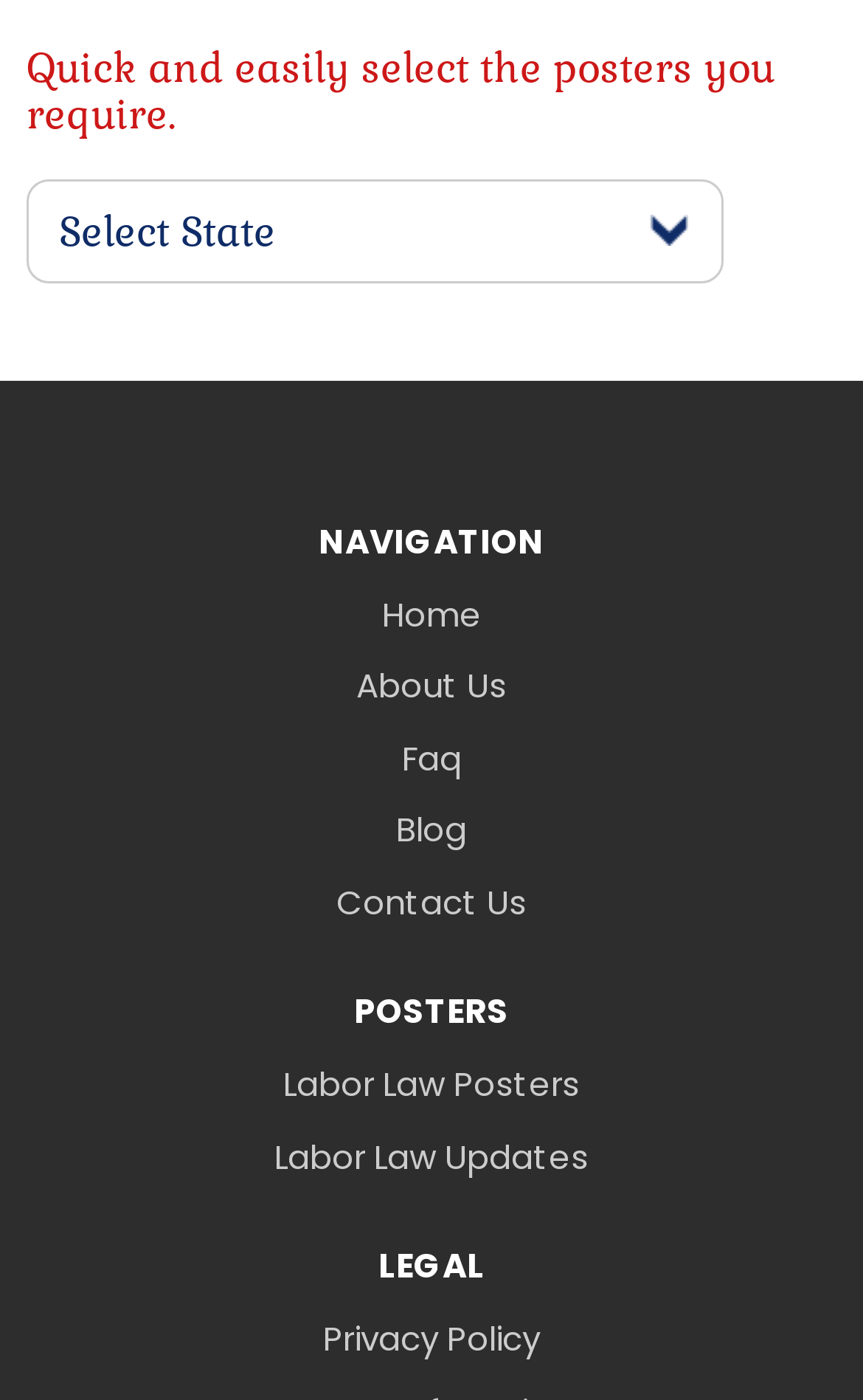How many links are there under the 'LEGAL' category?
Give a detailed explanation using the information visible in the image.

I looked at the links under the 'LEGAL' category and found that there is only one link, which is 'Privacy Policy'.